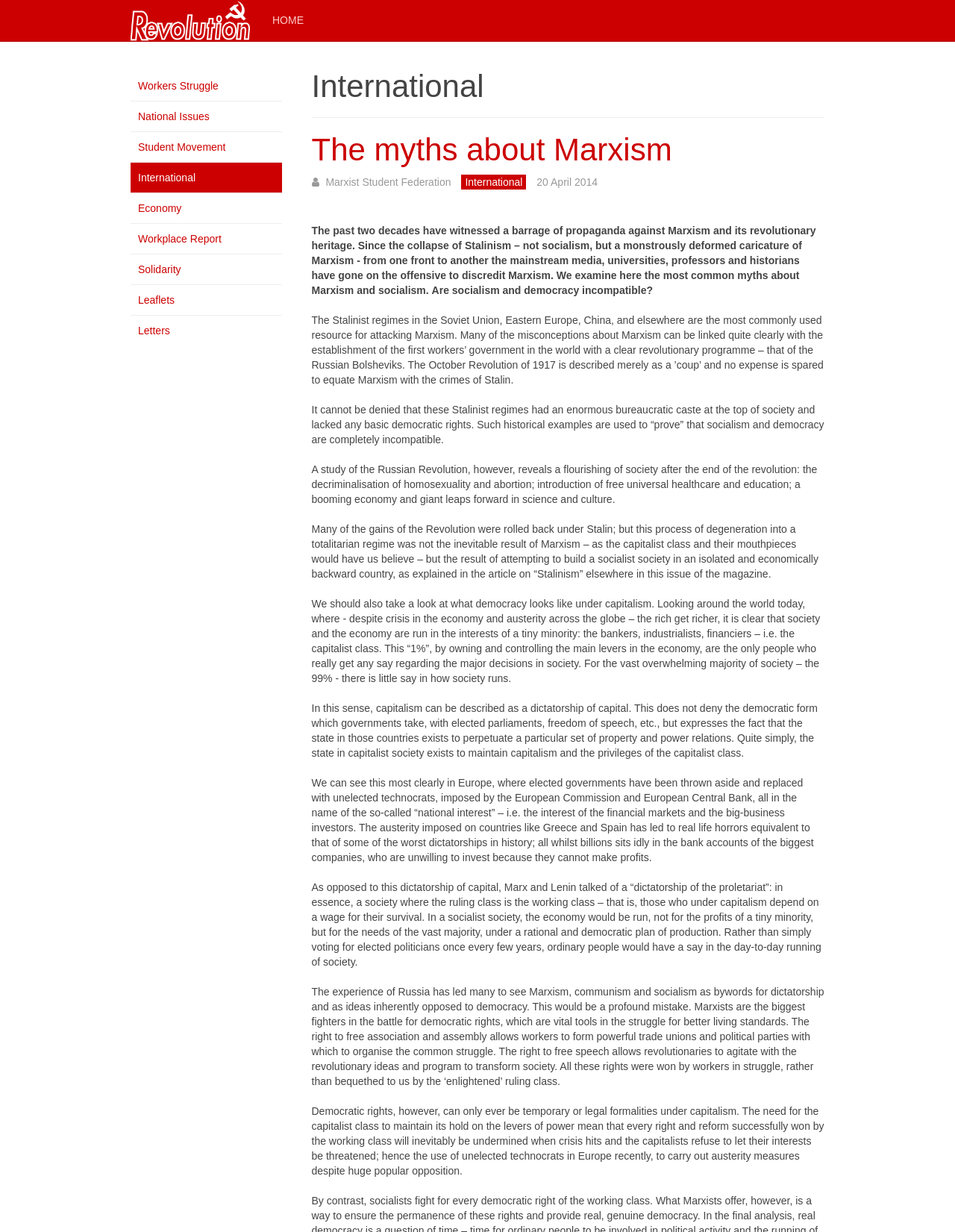Bounding box coordinates are specified in the format (top-left x, top-left y, bottom-right x, bottom-right y). All values are floating point numbers bounded between 0 and 1. Please provide the bounding box coordinate of the region this sentence describes: Visit our LinkedIn account

None